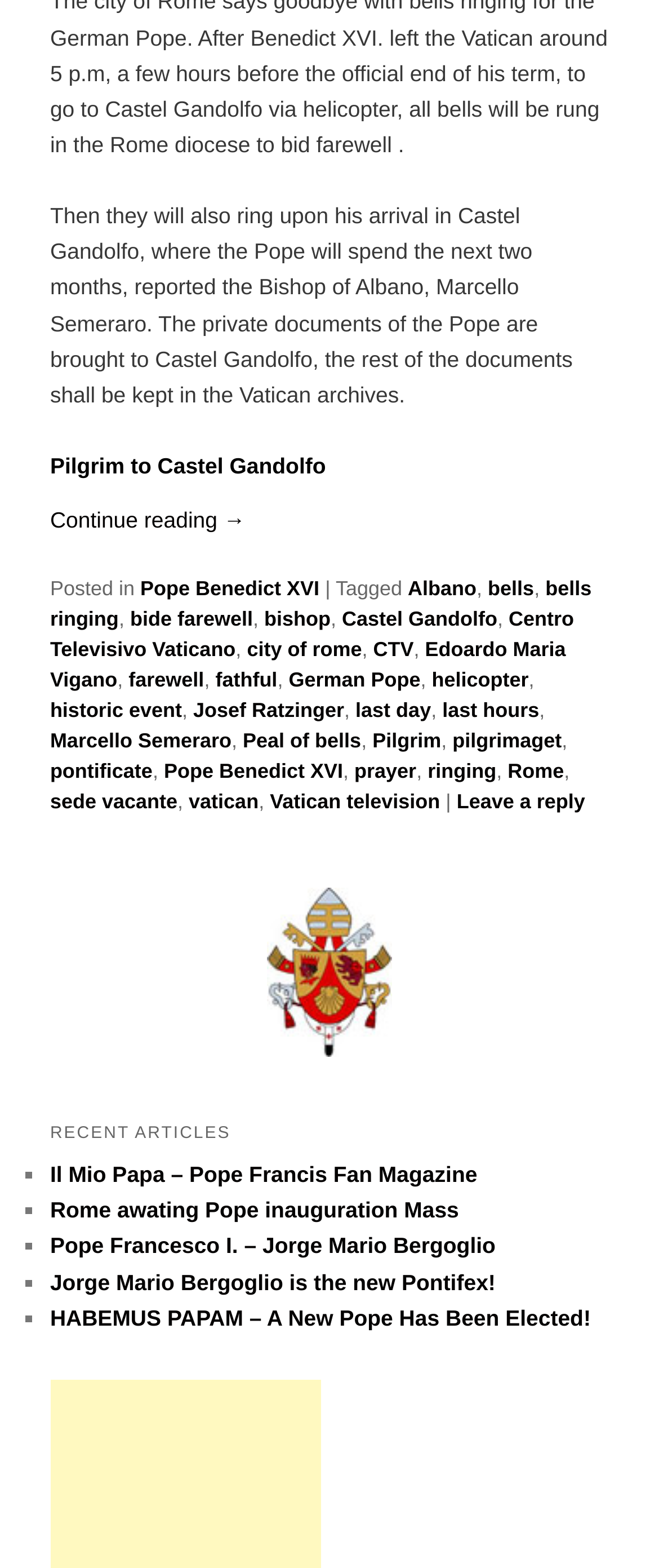What is the name of the Bishop mentioned?
Using the details from the image, give an elaborate explanation to answer the question.

The StaticText element with ID 257 mentions the Bishop of Albano, Marcello Semeraro, which indicates that he is the Bishop being referred to.